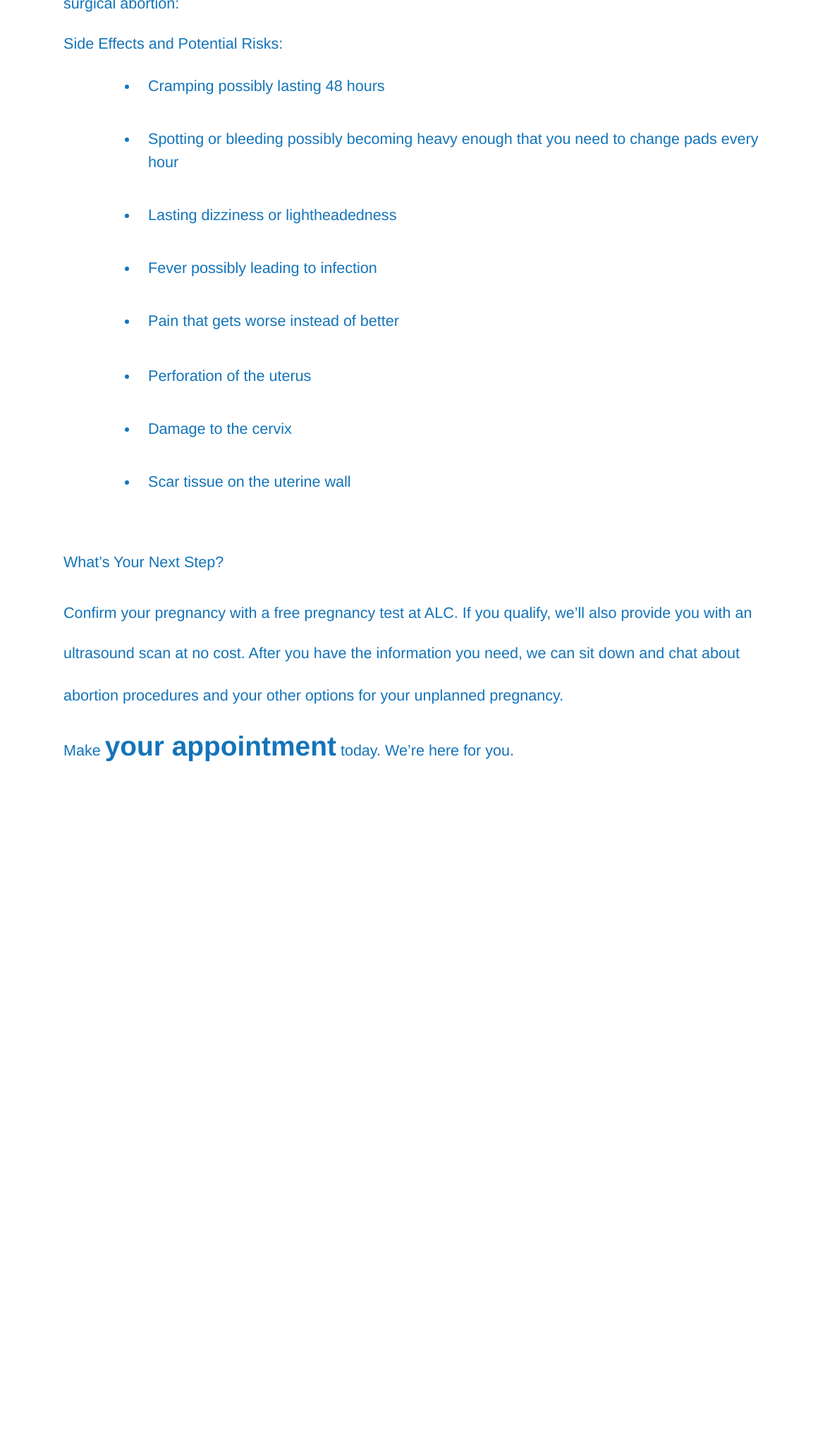With reference to the screenshot, provide a detailed response to the question below:
What is the next step after confirming pregnancy?

According to the webpage, after confirming pregnancy with a free pregnancy test at ALC, the next step is to get an ultrasound scan at no cost, and then discuss abortion procedures and other options for the unplanned pregnancy.